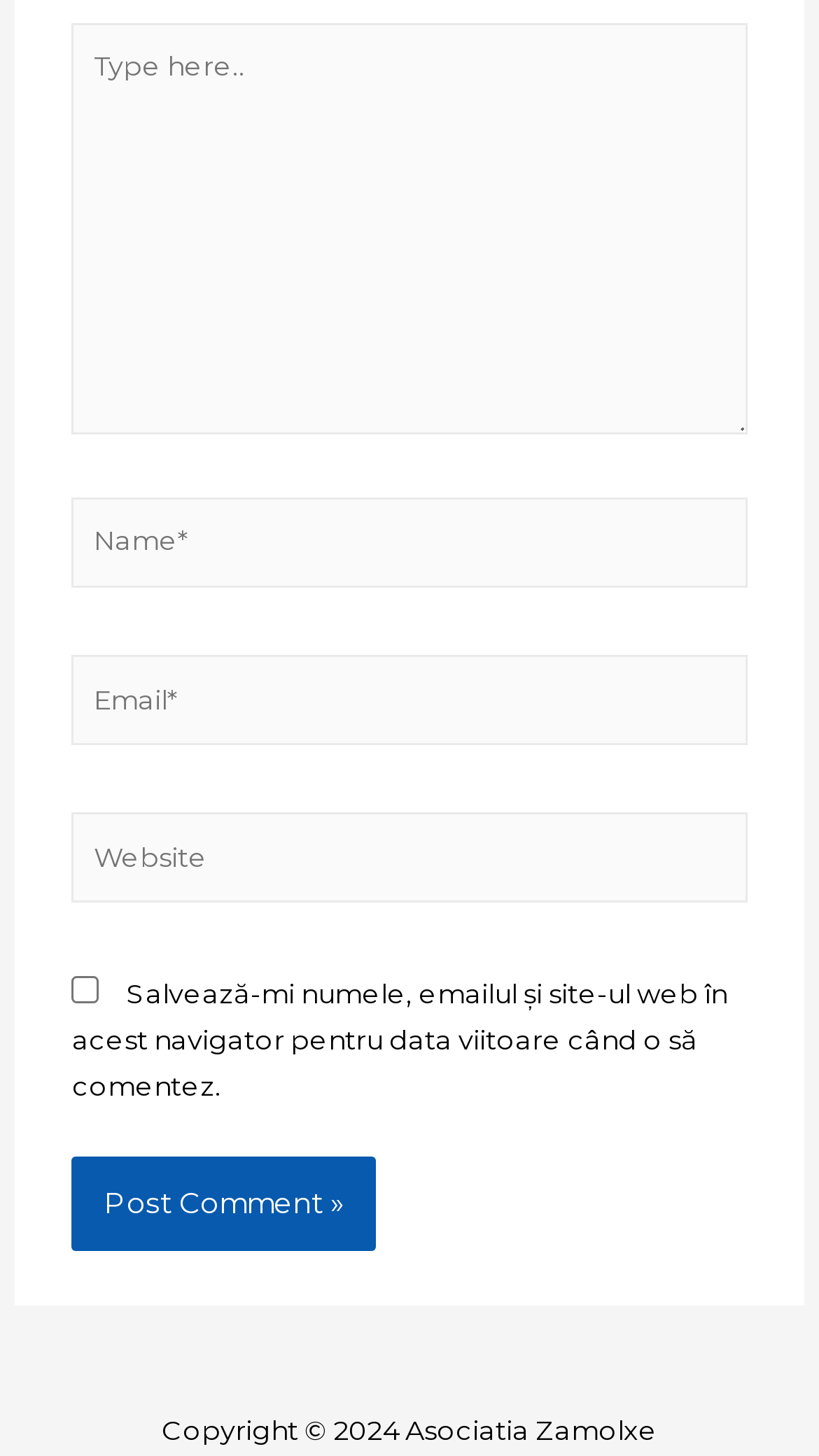What is the button's function?
Respond to the question with a well-detailed and thorough answer.

The button element has the text 'Post Comment »', which suggests that its function is to submit a comment.